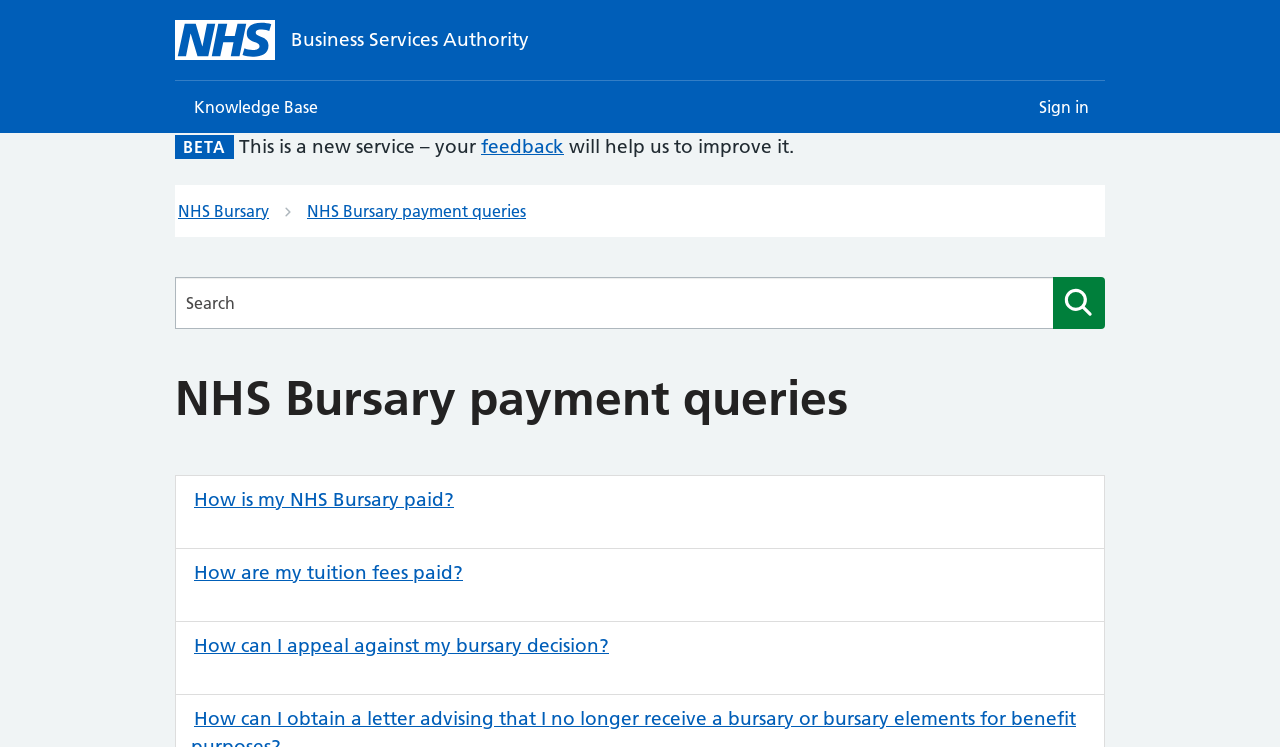Utilize the information from the image to answer the question in detail:
What type of queries are addressed on this webpage?

The type of queries addressed on this webpage can be found in the main heading of the webpage, which says 'NHS Bursary payment queries'. This suggests that the webpage is dedicated to providing information and answers related to NHS Bursary payment queries.